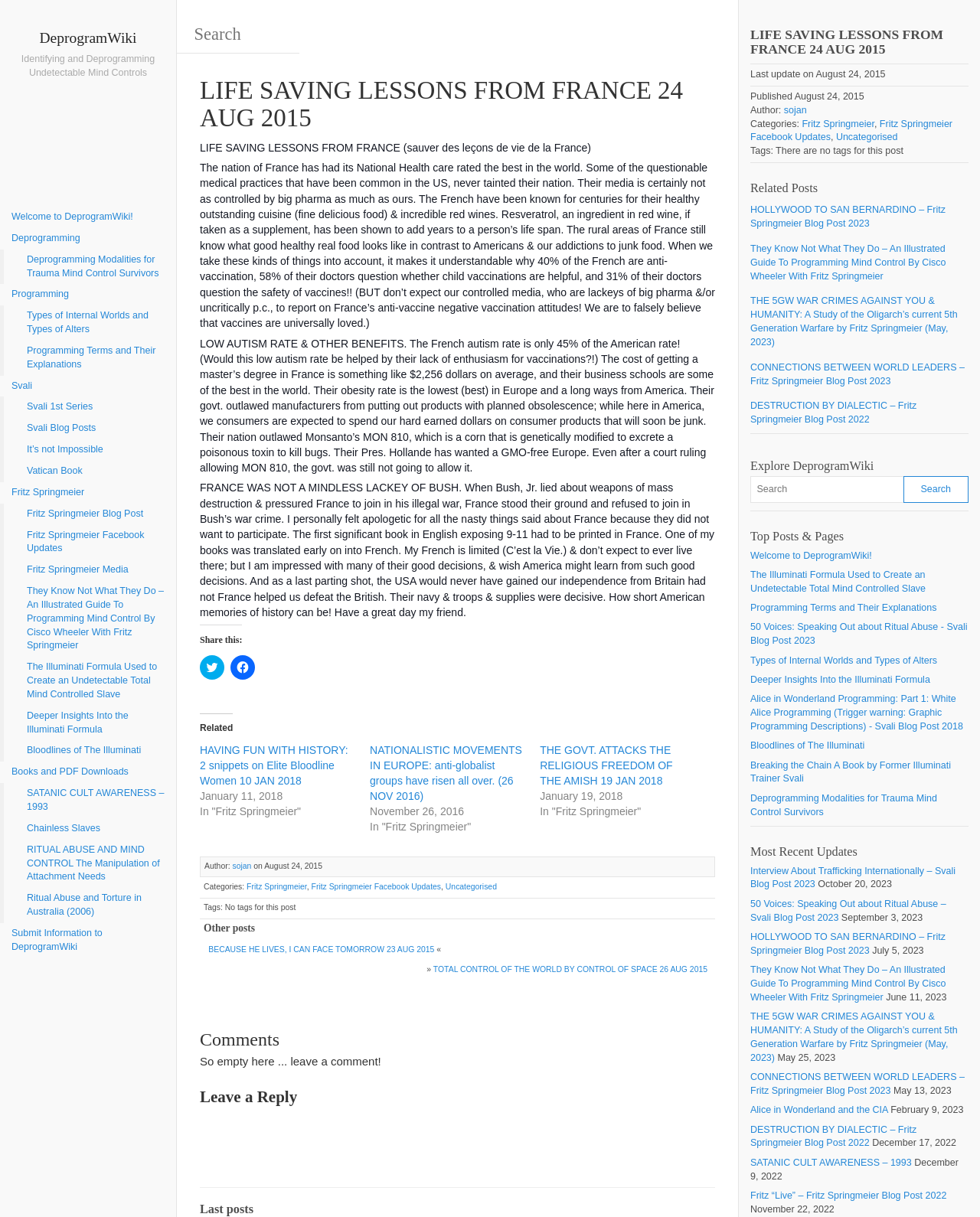Please determine the bounding box coordinates for the element with the description: "Programming Terms and Their Explanations".

[0.766, 0.495, 0.956, 0.504]